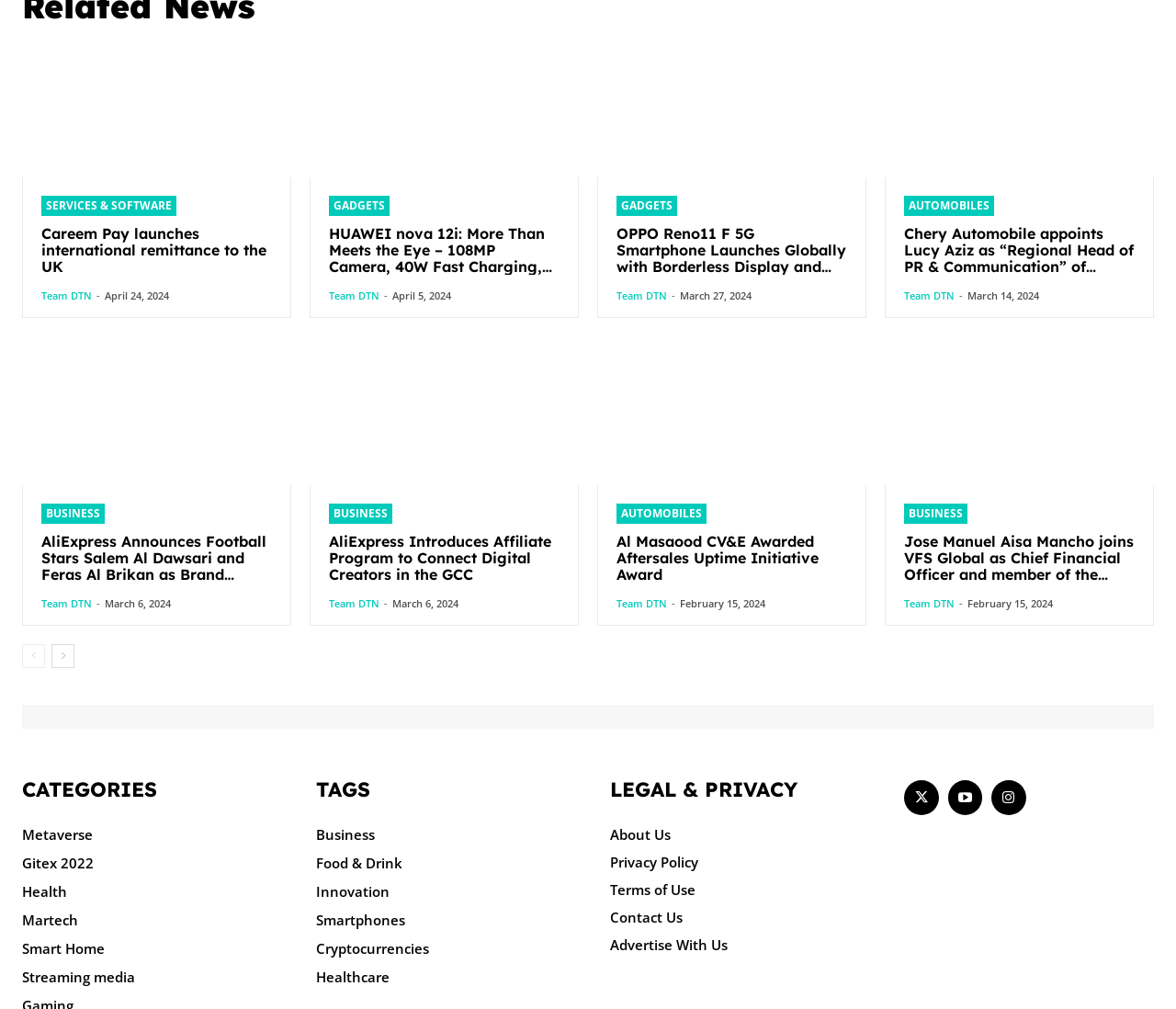How many articles are listed on this webpage?
Using the image as a reference, answer with just one word or a short phrase.

8